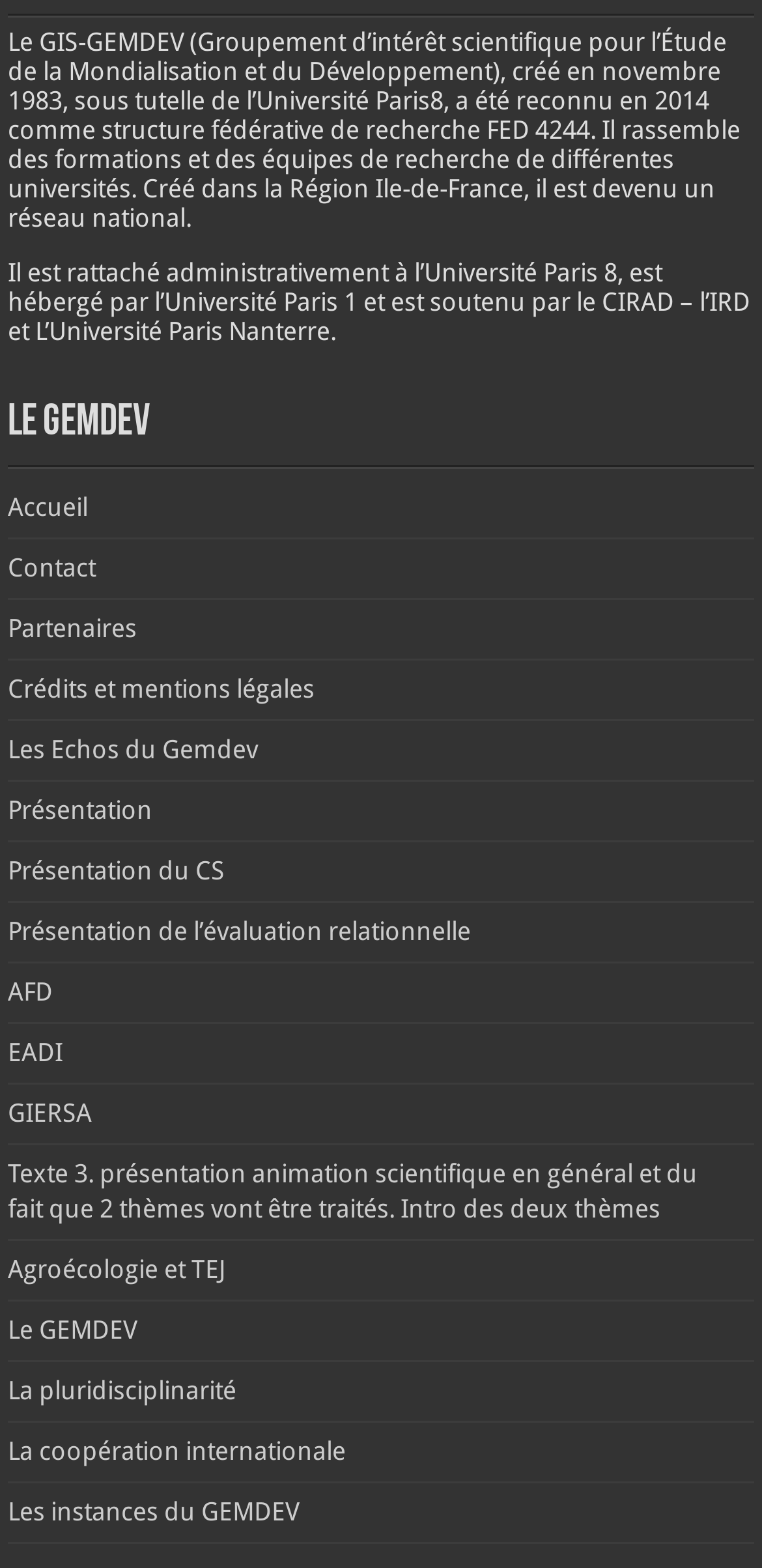How many links are there on the webpage?
Refer to the image and provide a concise answer in one word or phrase.

19